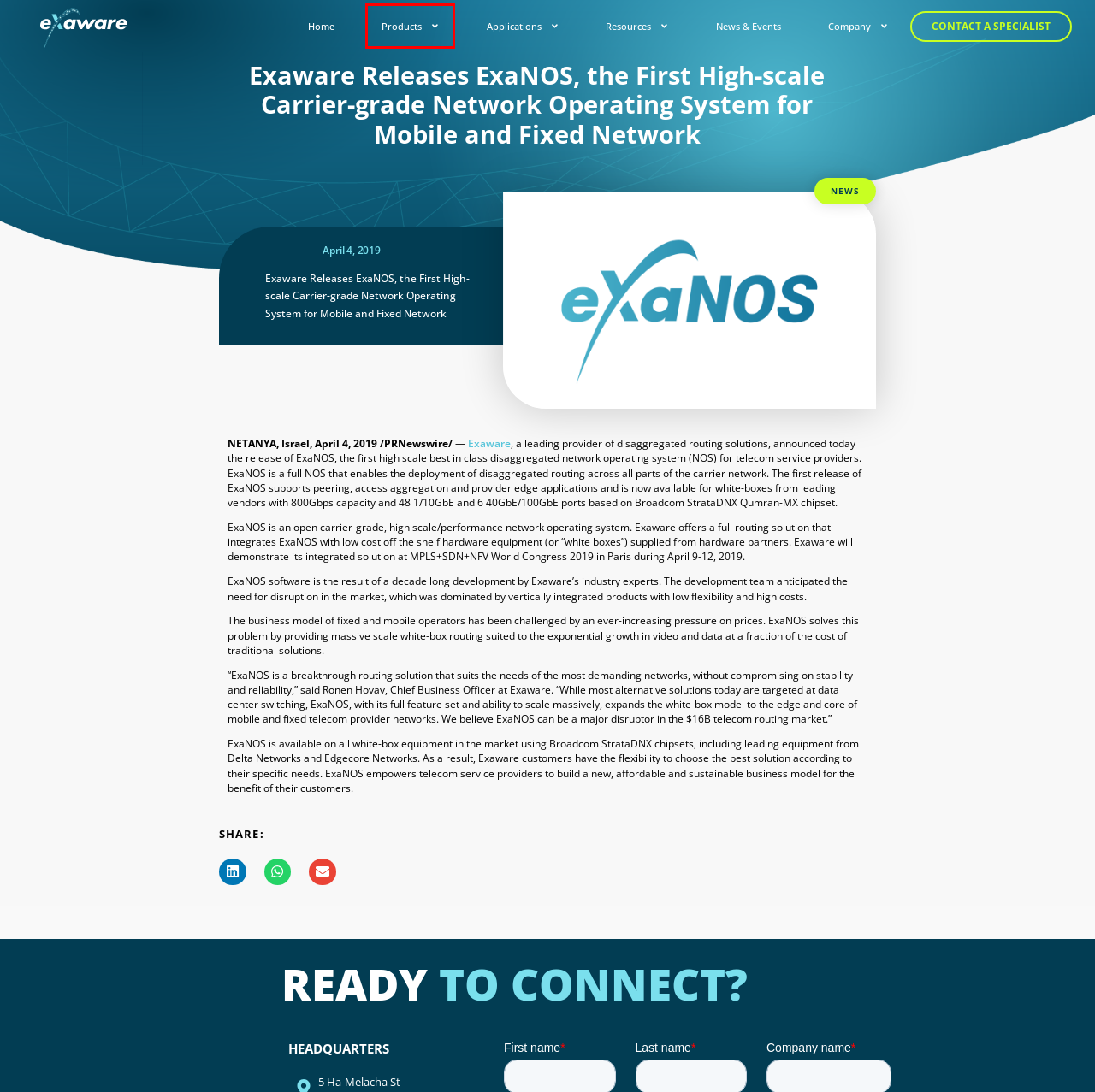Given a screenshot of a webpage with a red bounding box, please pick the webpage description that best fits the new webpage after clicking the element inside the bounding box. Here are the candidates:
A. Carrier Grade Disaggregated IP/MPLS Routing Products | Exaware
B. Educational Materials from Exaware
C. Contact an Open Networking Specialist
D. April 4, 2019 | Exaware
E. Disaggregated Access, Aggregation, Edge/PE and Network Peering
F. Open Networking News & Events | Exaware
G. About Exaware | Carrier Grade Disaggregated IP/MPLS Routing
H. Carrier Grade Disaggregated IP/MPLS Routing Solutions | Exaware

A